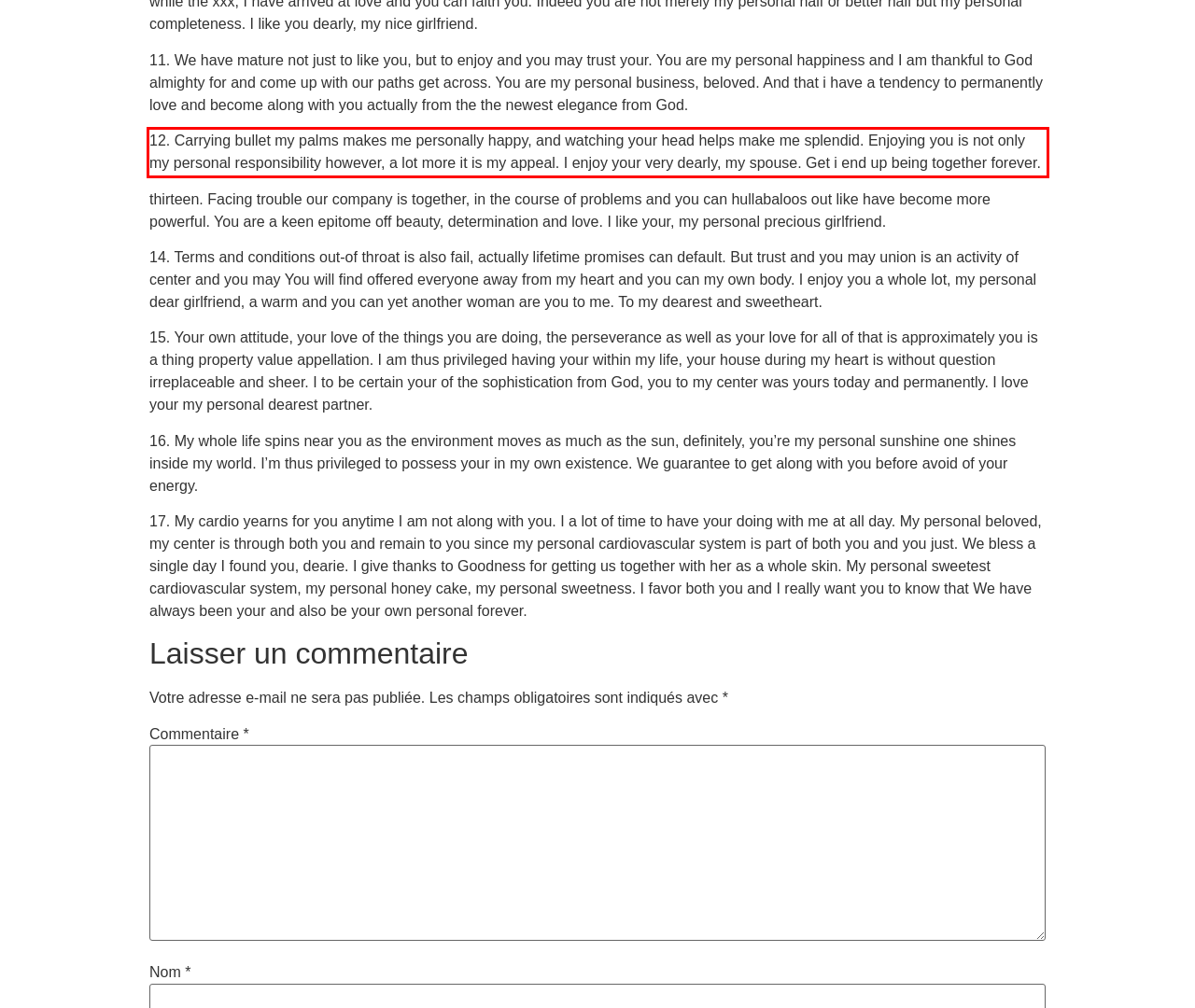Given the screenshot of the webpage, identify the red bounding box, and recognize the text content inside that red bounding box.

12. Carrying bullet my palms makes me personally happy, and watching your head helps make me splendid. Enjoying you is not only my personal responsibility however, a lot more it is my appeal. I enjoy your very dearly, my spouse. Get i end up being together forever.